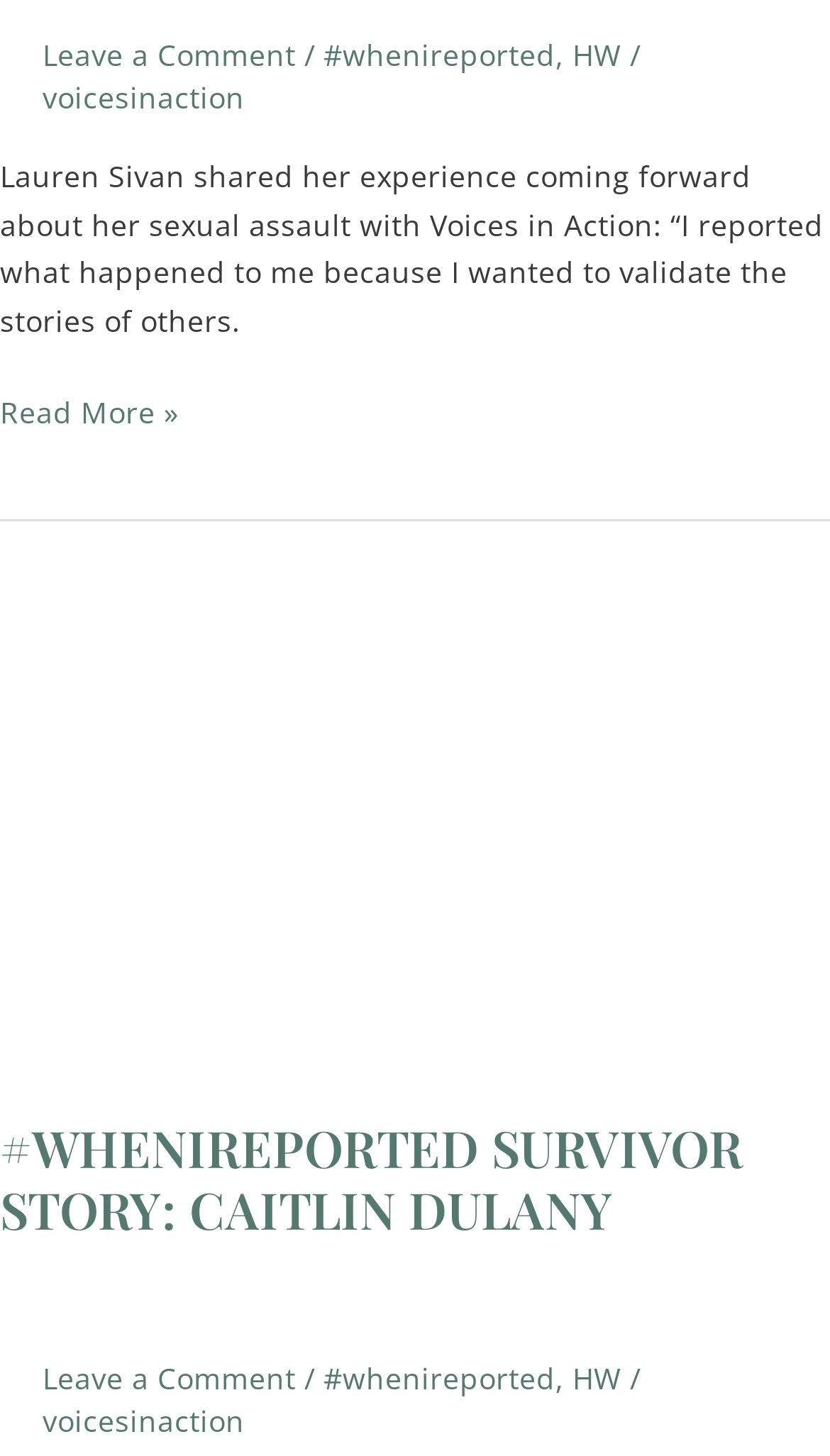Analyze the image and deliver a detailed answer to the question: What is the name of the person who shared their experience?

I found the text 'Lauren Sivan shared her experience...' in the static text element with ID 195, which is part of the main content of the page.